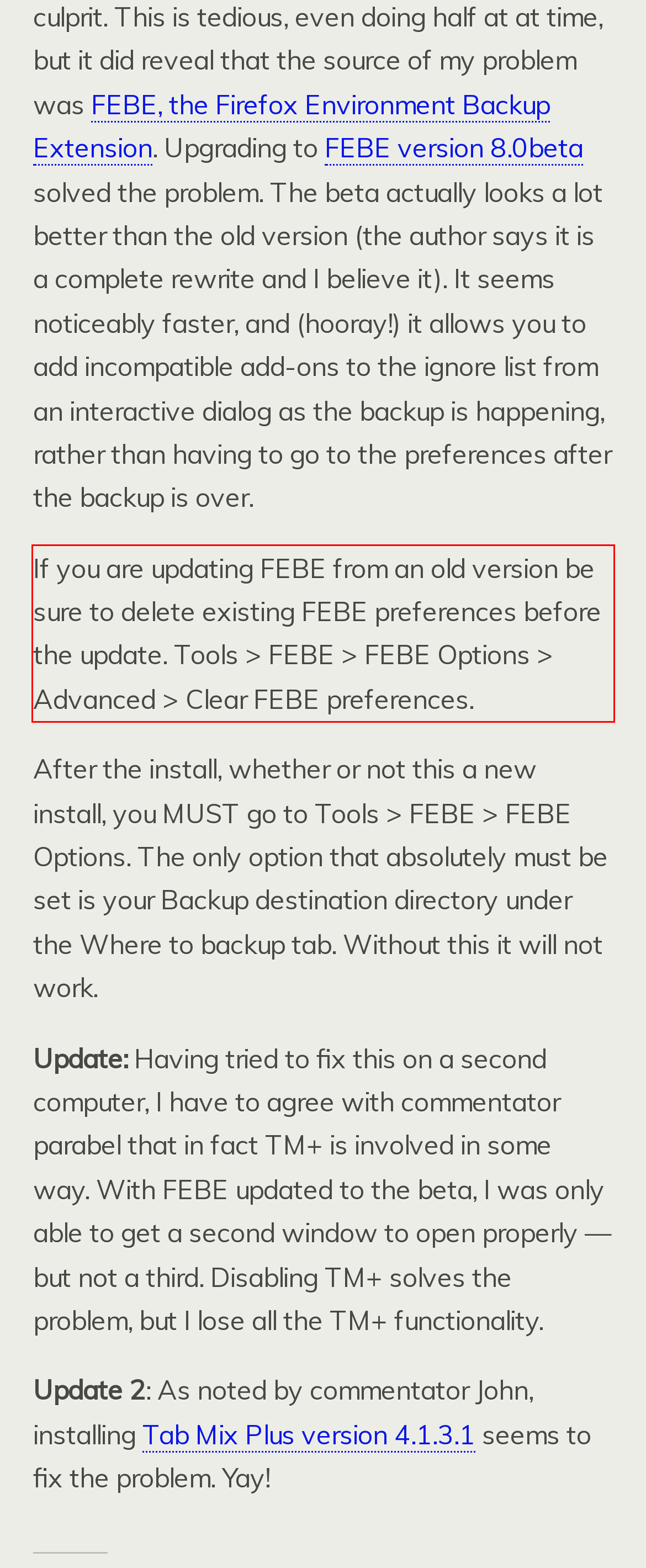You are provided with a screenshot of a webpage that includes a red bounding box. Extract and generate the text content found within the red bounding box.

If you are updating FEBE from an old version be sure to delete existing FEBE preferences before the update. Tools > FEBE > FEBE Options > Advanced > Clear FEBE preferences.